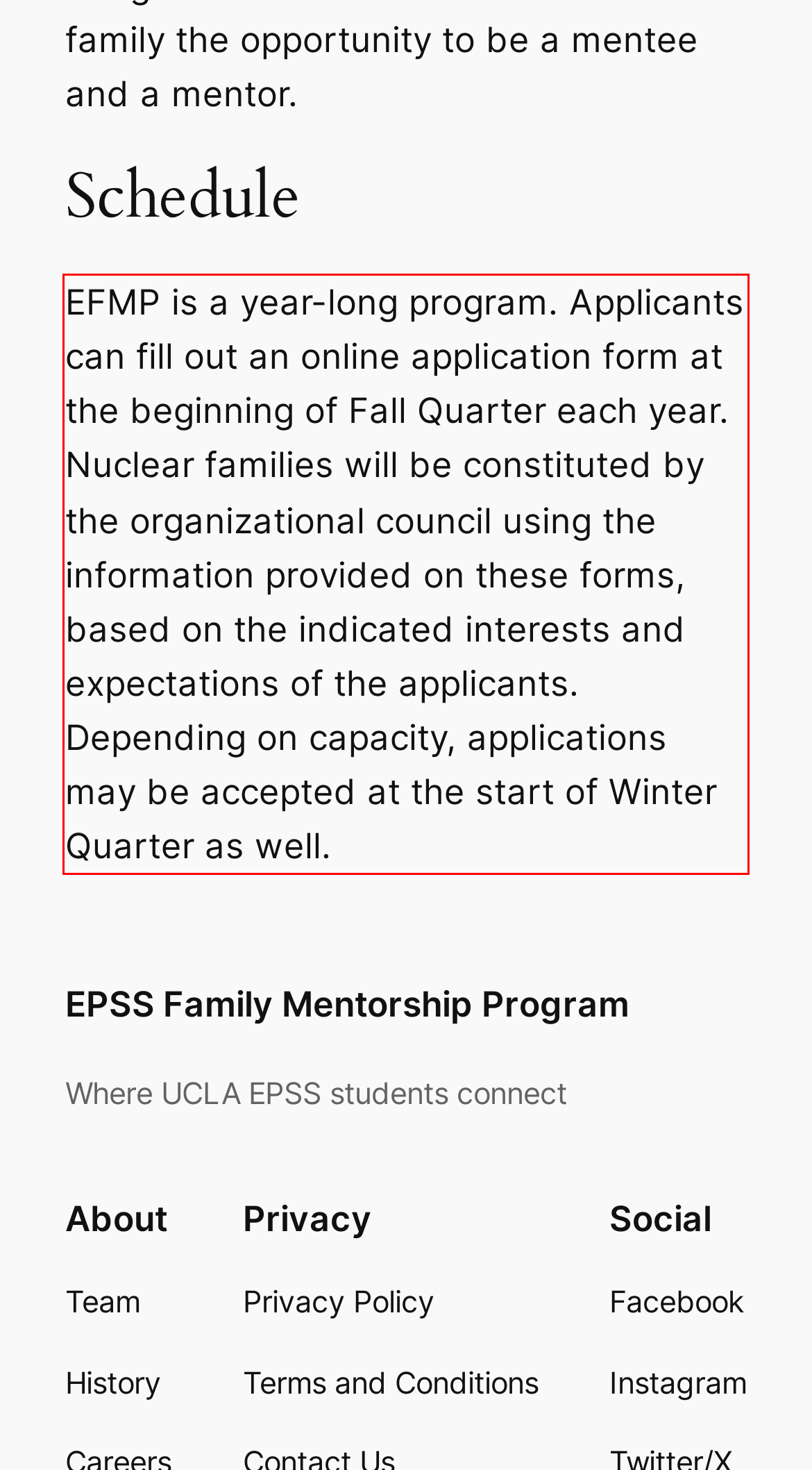Please perform OCR on the text content within the red bounding box that is highlighted in the provided webpage screenshot.

EFMP is a year-long program. Applicants can fill out an online application form at the beginning of Fall Quarter each year. Nuclear families will be constituted by the organizational council using the information provided on these forms, based on the indicated interests and expectations of the applicants. Depending on capacity, applications may be accepted at the start of Winter Quarter as well.